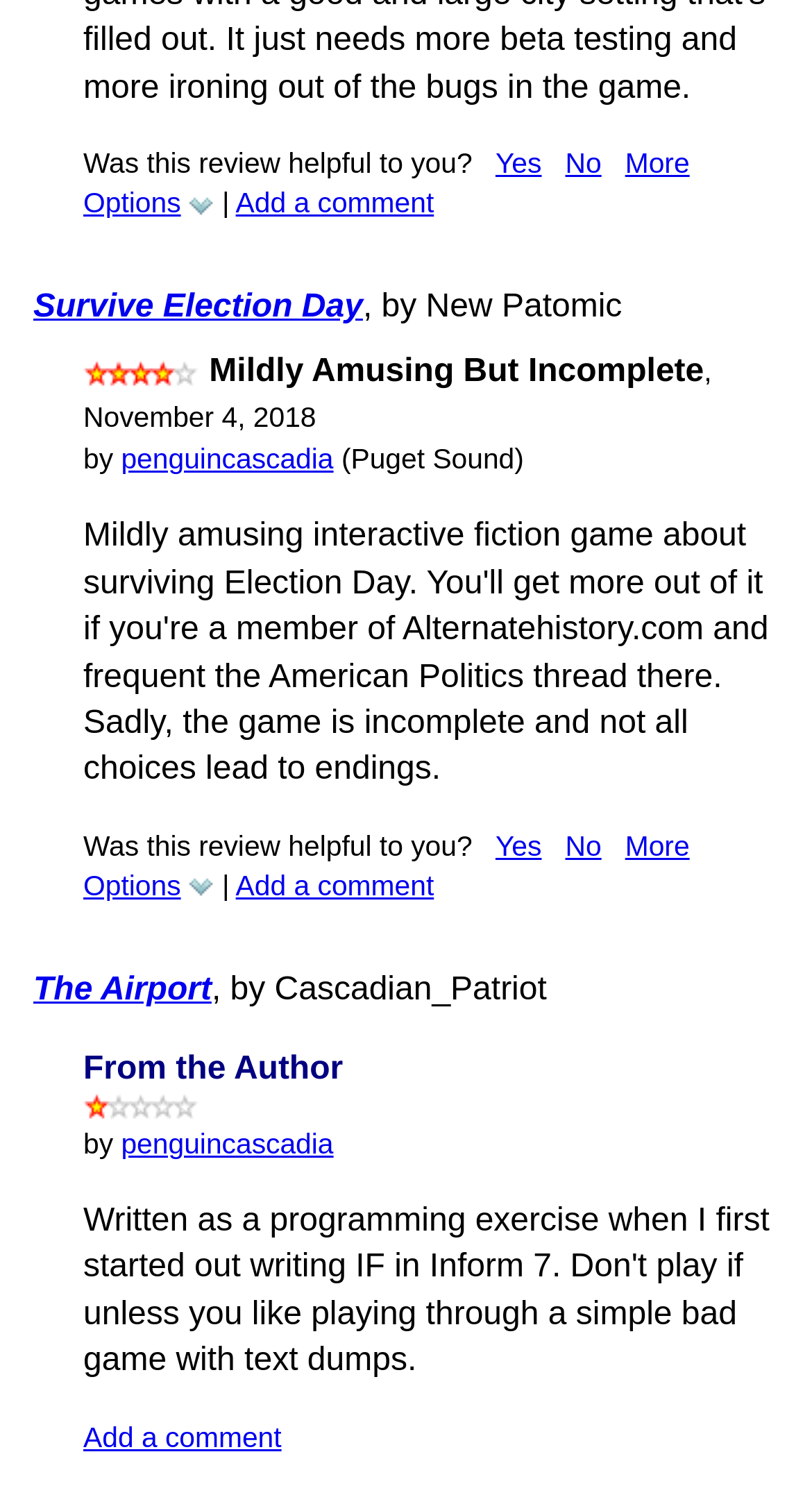Specify the bounding box coordinates of the area to click in order to execute this command: 'View more options for the review'. The coordinates should consist of four float numbers ranging from 0 to 1, and should be formatted as [left, top, right, bottom].

[0.103, 0.1, 0.849, 0.147]